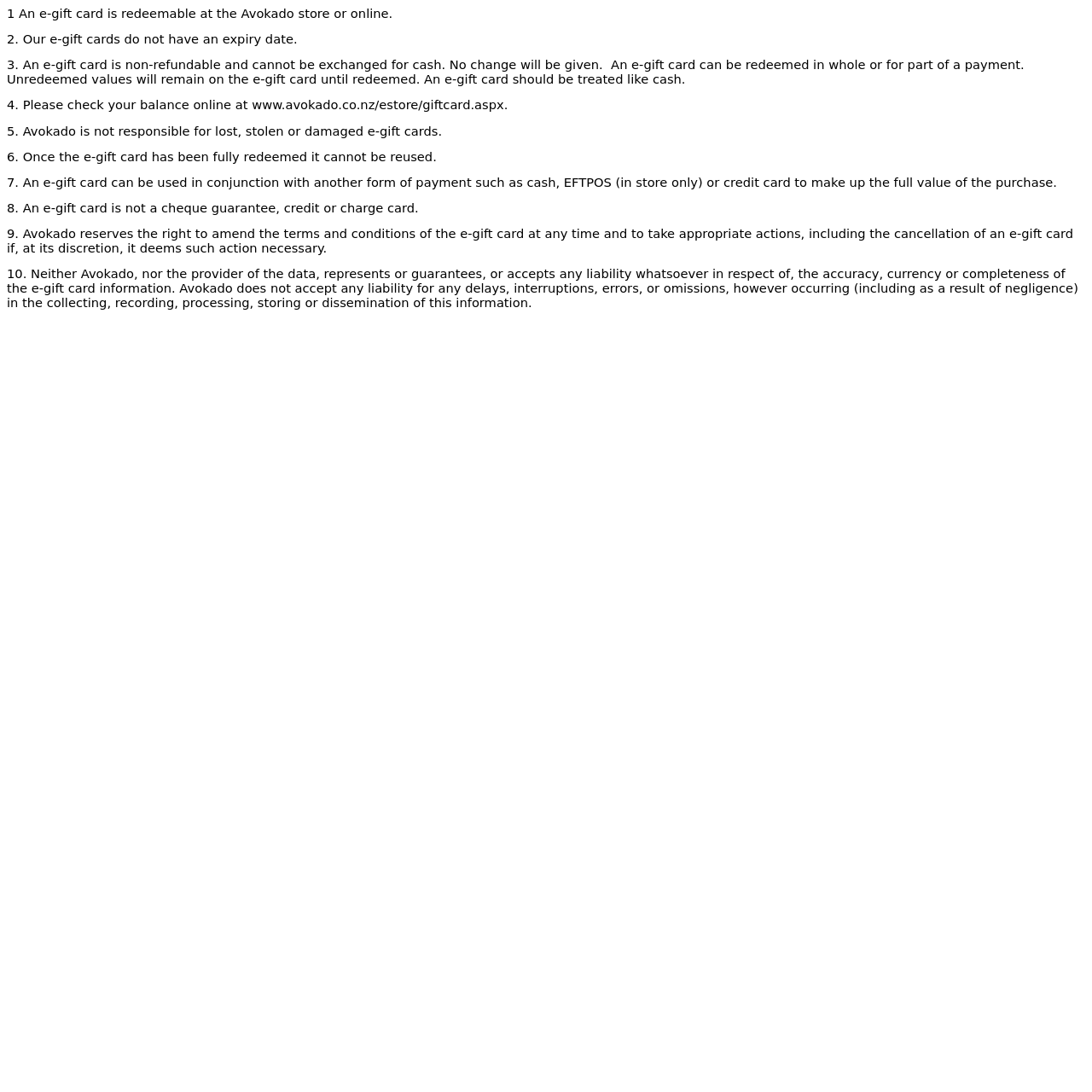Can an e-gift card be exchanged for cash?
Look at the image and answer the question using a single word or phrase.

No